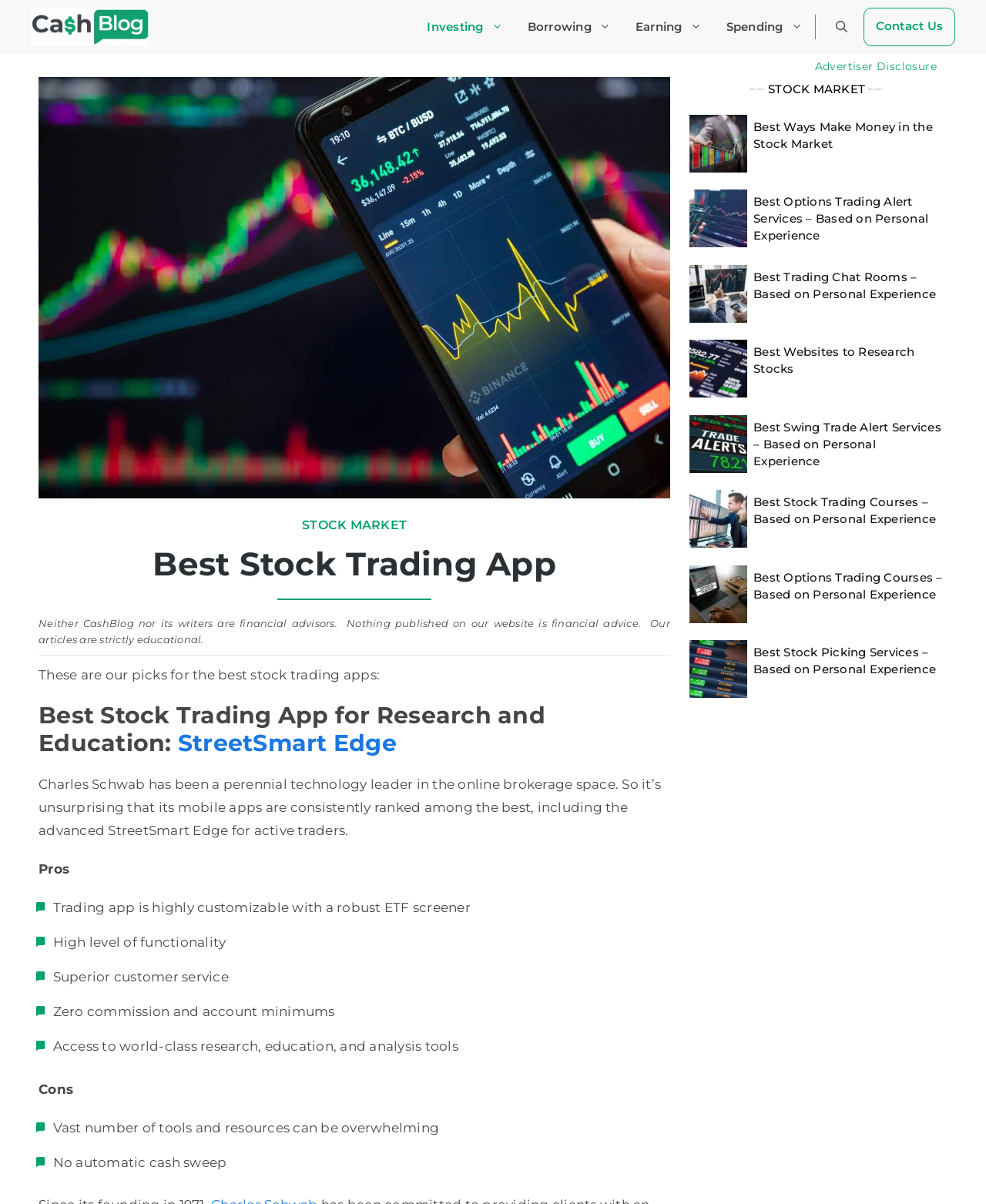Please identify the bounding box coordinates of the region to click in order to complete the given instruction: "Open the 'Contact Us' page". The coordinates should be four float numbers between 0 and 1, i.e., [left, top, right, bottom].

[0.875, 0.006, 0.969, 0.038]